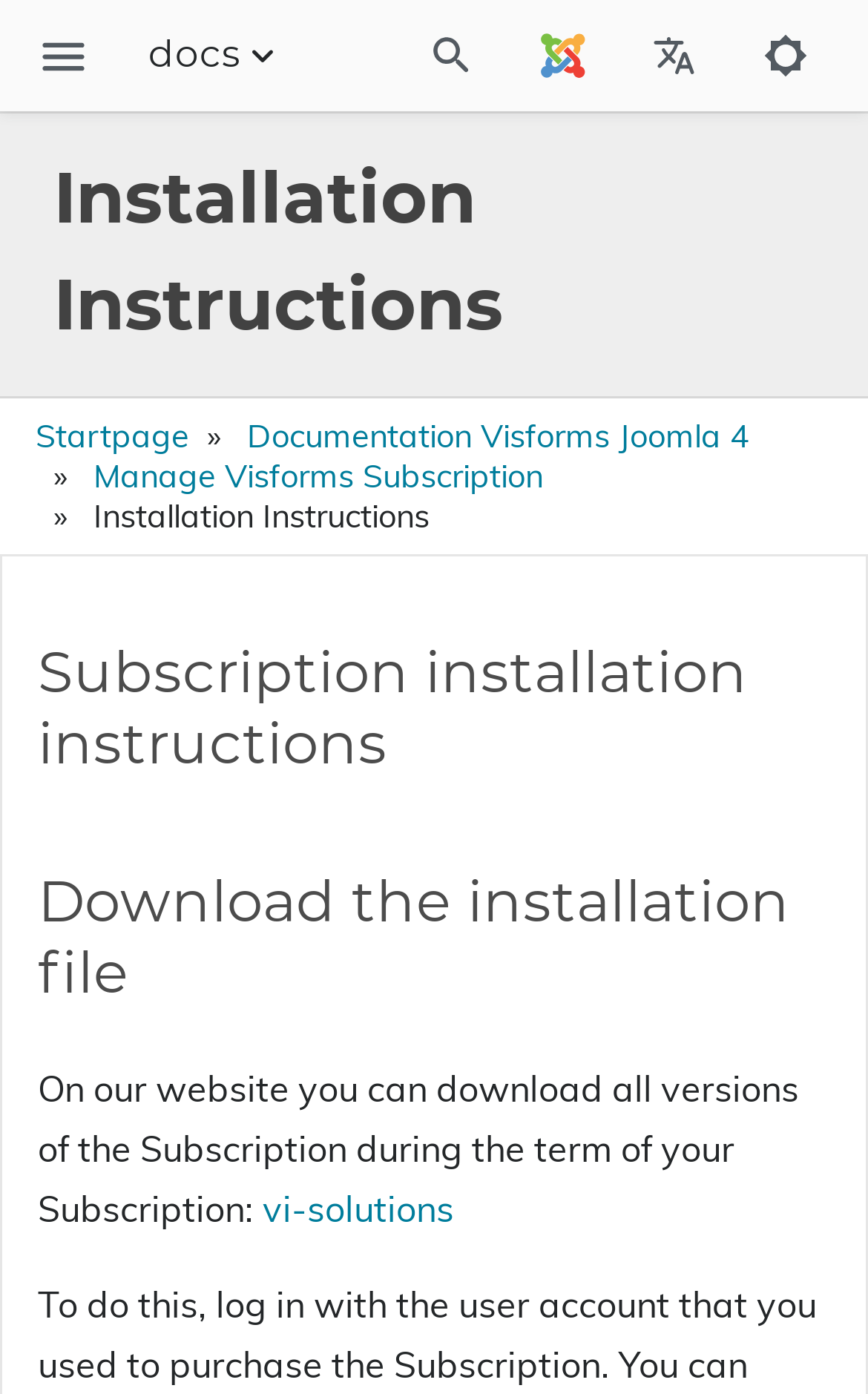Please identify the bounding box coordinates of the element's region that I should click in order to complete the following instruction: "Click the 'Section Menu' button". The bounding box coordinates consist of four float numbers between 0 and 1, i.e., [left, top, right, bottom].

[0.155, 0.0, 0.342, 0.08]